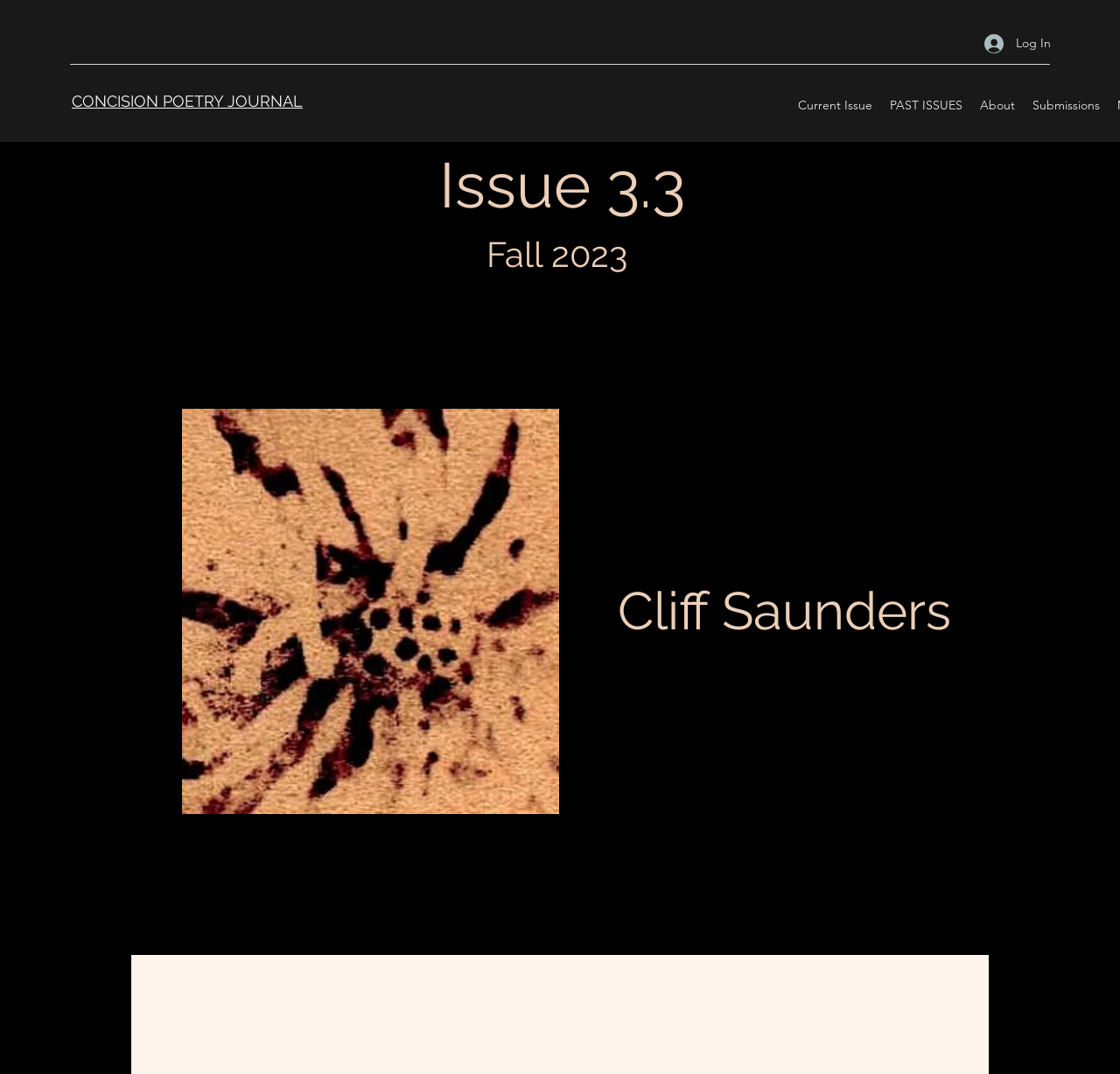What season is the current issue of the poetry journal associated with?
Using the screenshot, give a one-word or short phrase answer.

Fall